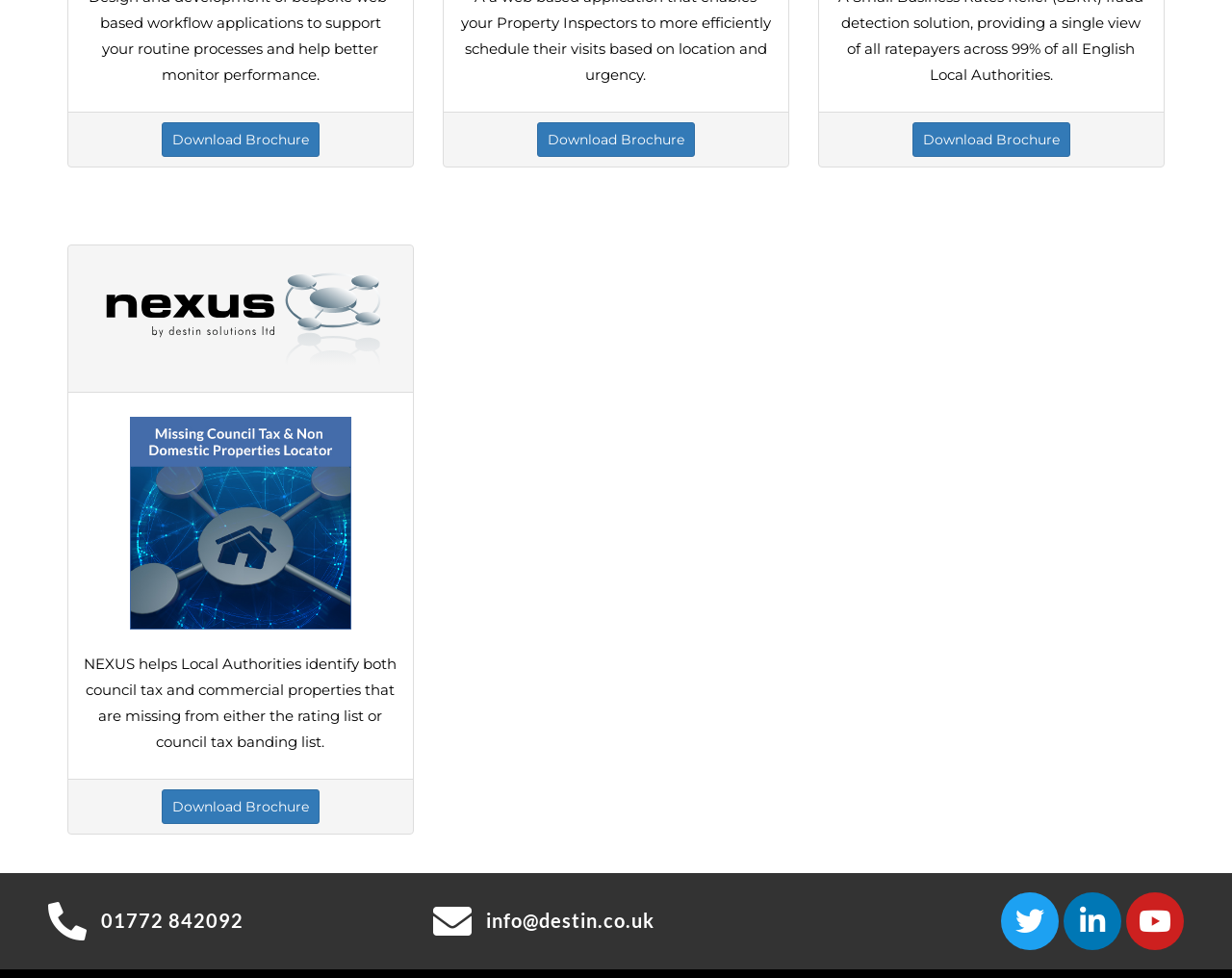What is the email address for contact?
Refer to the image and answer the question using a single word or phrase.

info@destin.co.uk